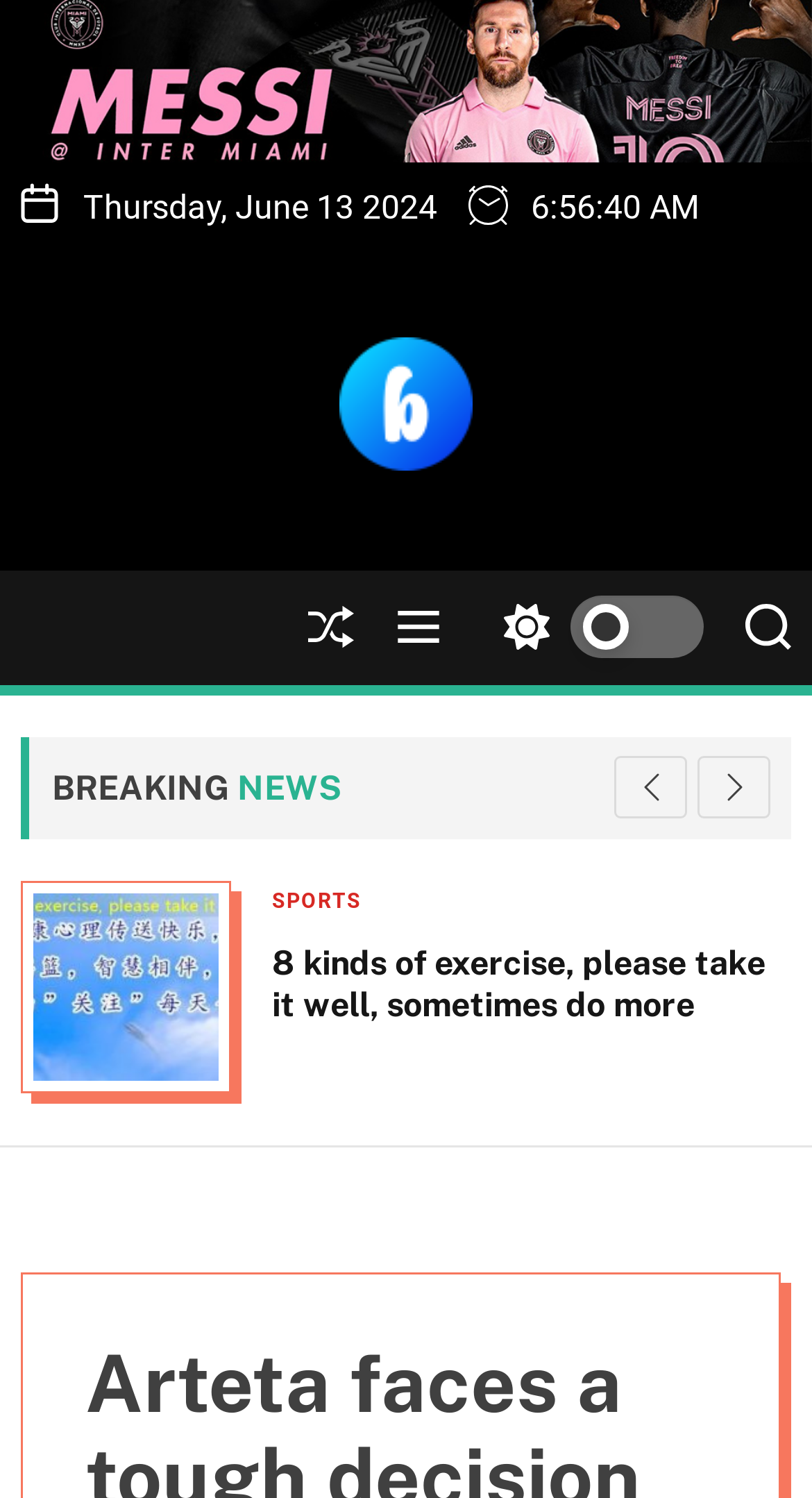Refer to the image and provide a thorough answer to this question:
What is the name of the jersey mentioned?

I found an image with the text 'MLS Football Jersey' on the top-left section of the webpage, which suggests that the webpage is discussing or promoting a football jersey related to the MLS league.